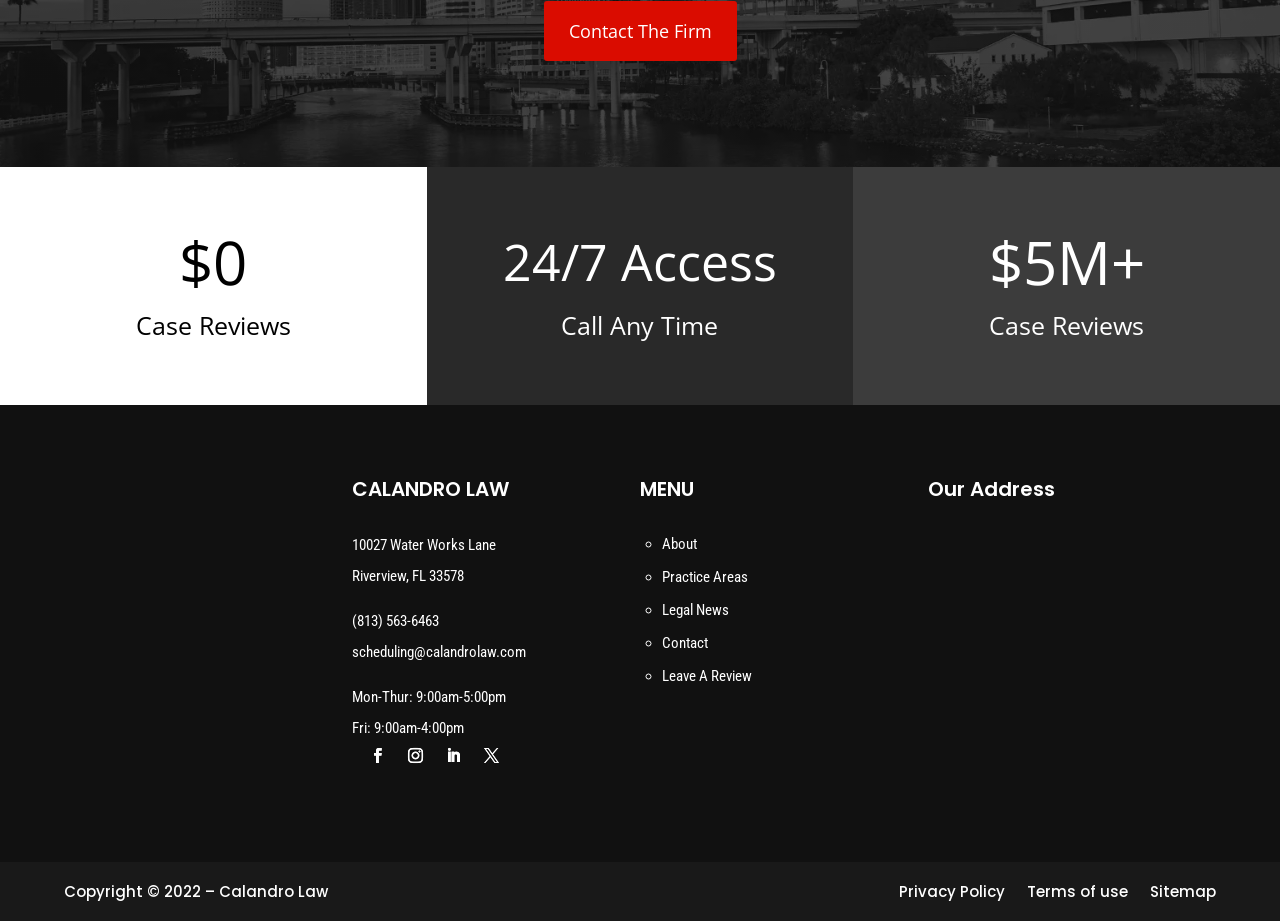Identify the bounding box coordinates for the UI element described by the following text: "Practice Areas". Provide the coordinates as four float numbers between 0 and 1, in the format [left, top, right, bottom].

[0.517, 0.617, 0.584, 0.636]